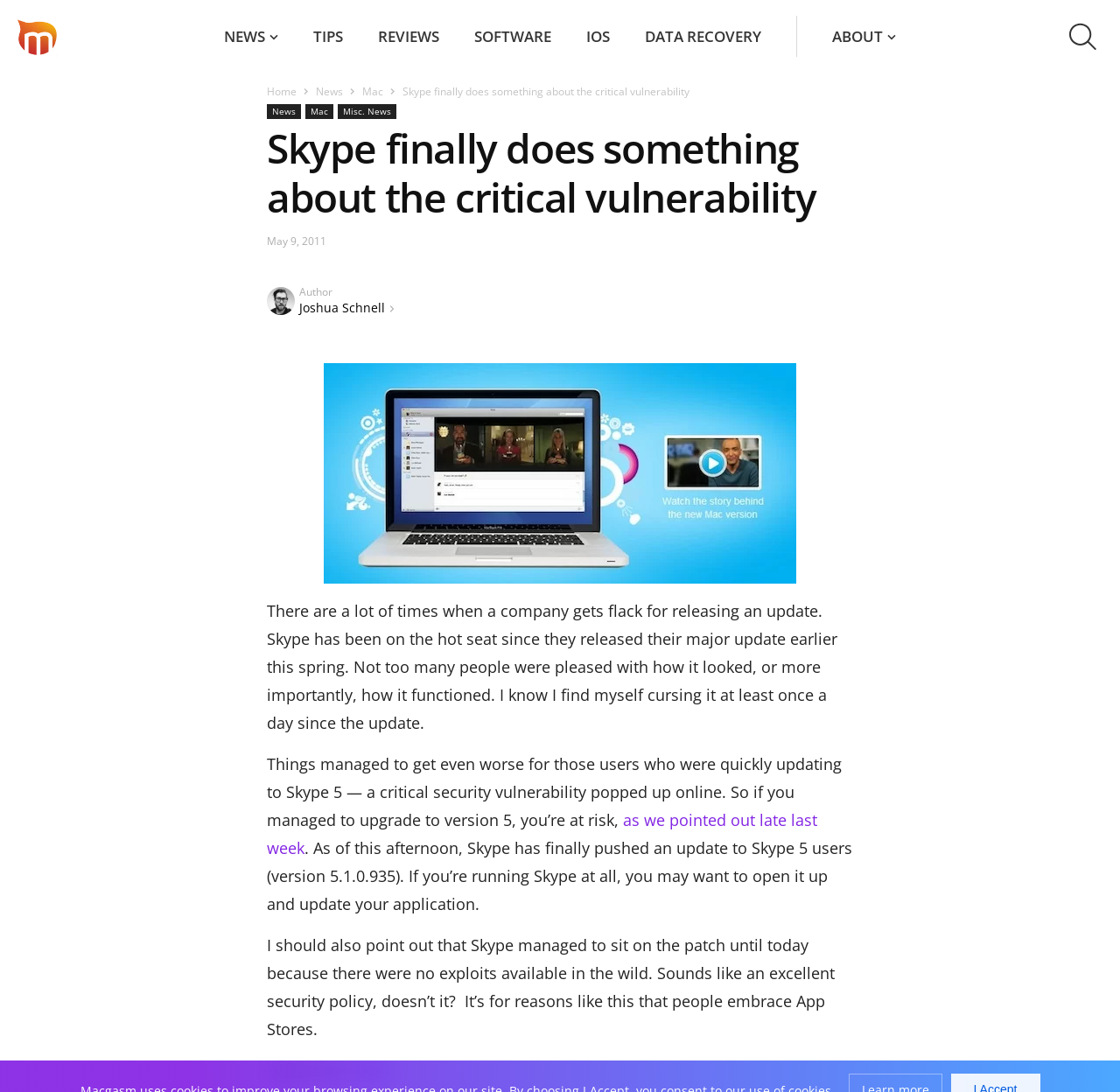Identify the bounding box coordinates of the area that should be clicked in order to complete the given instruction: "Visit the TUAW website". The bounding box coordinates should be four float numbers between 0 and 1, i.e., [left, top, right, bottom].

[0.308, 0.97, 0.348, 0.99]